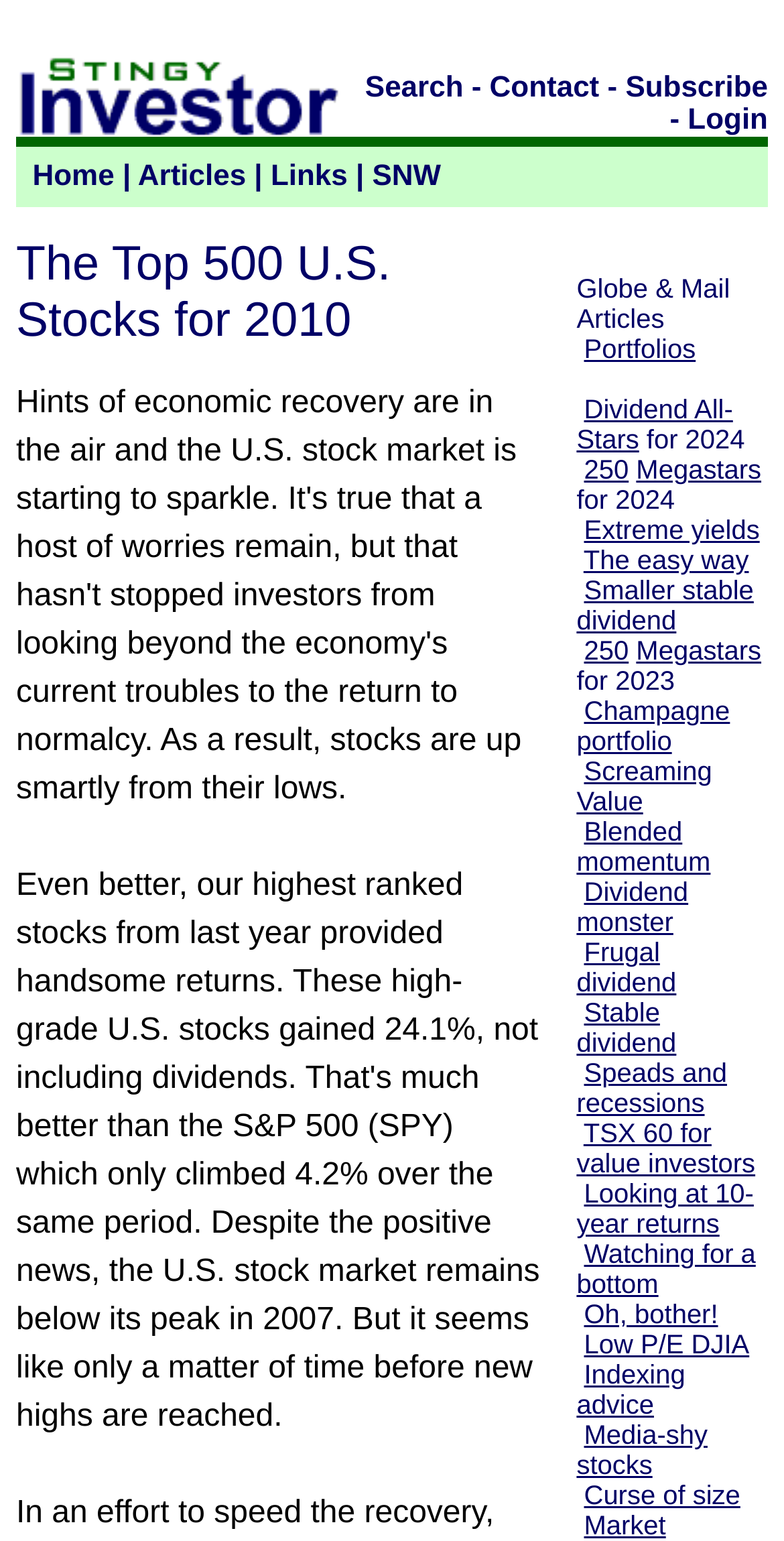Identify the bounding box coordinates of the region that needs to be clicked to carry out this instruction: "Learn about 'Dividend All-Stars' for 2024". Provide these coordinates as four float numbers ranging from 0 to 1, i.e., [left, top, right, bottom].

[0.735, 0.256, 0.935, 0.295]